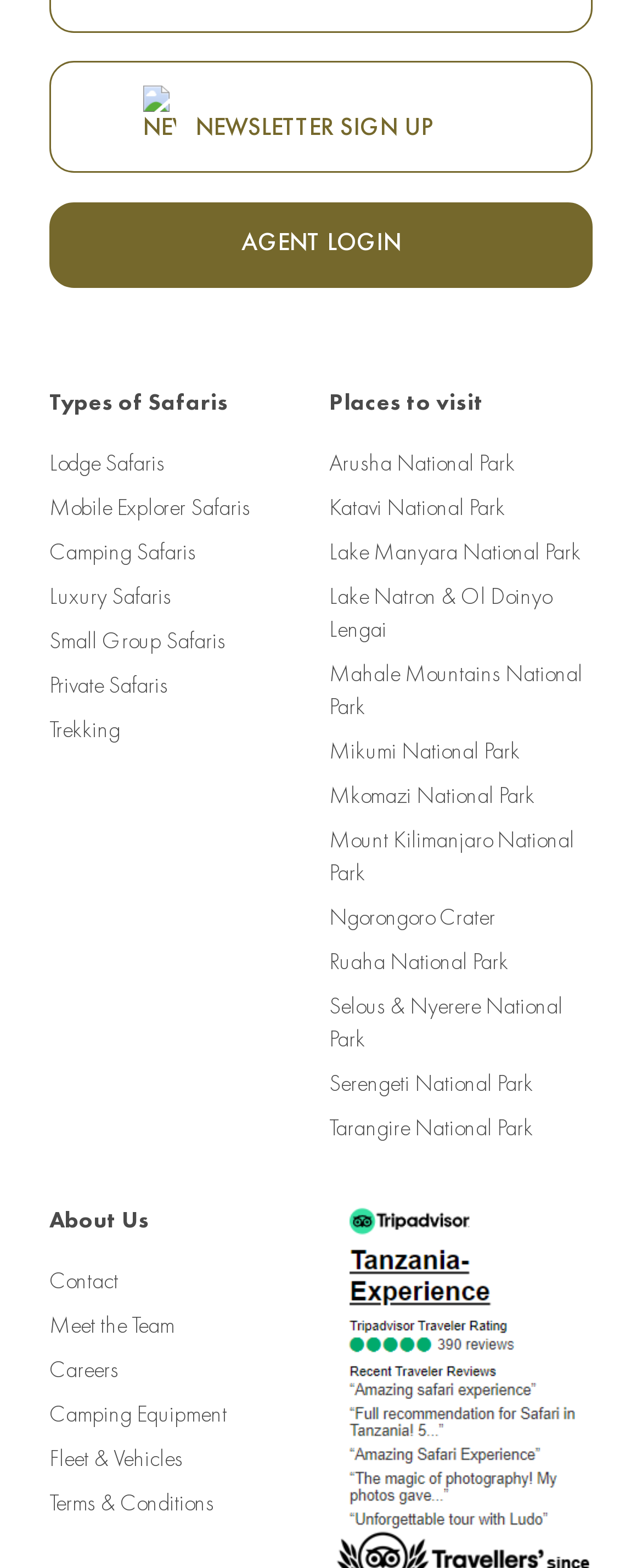Use a single word or phrase to answer the question:
What is the name of the national park located at the bottom of the 'Places to visit' section?

Tarangire National Park